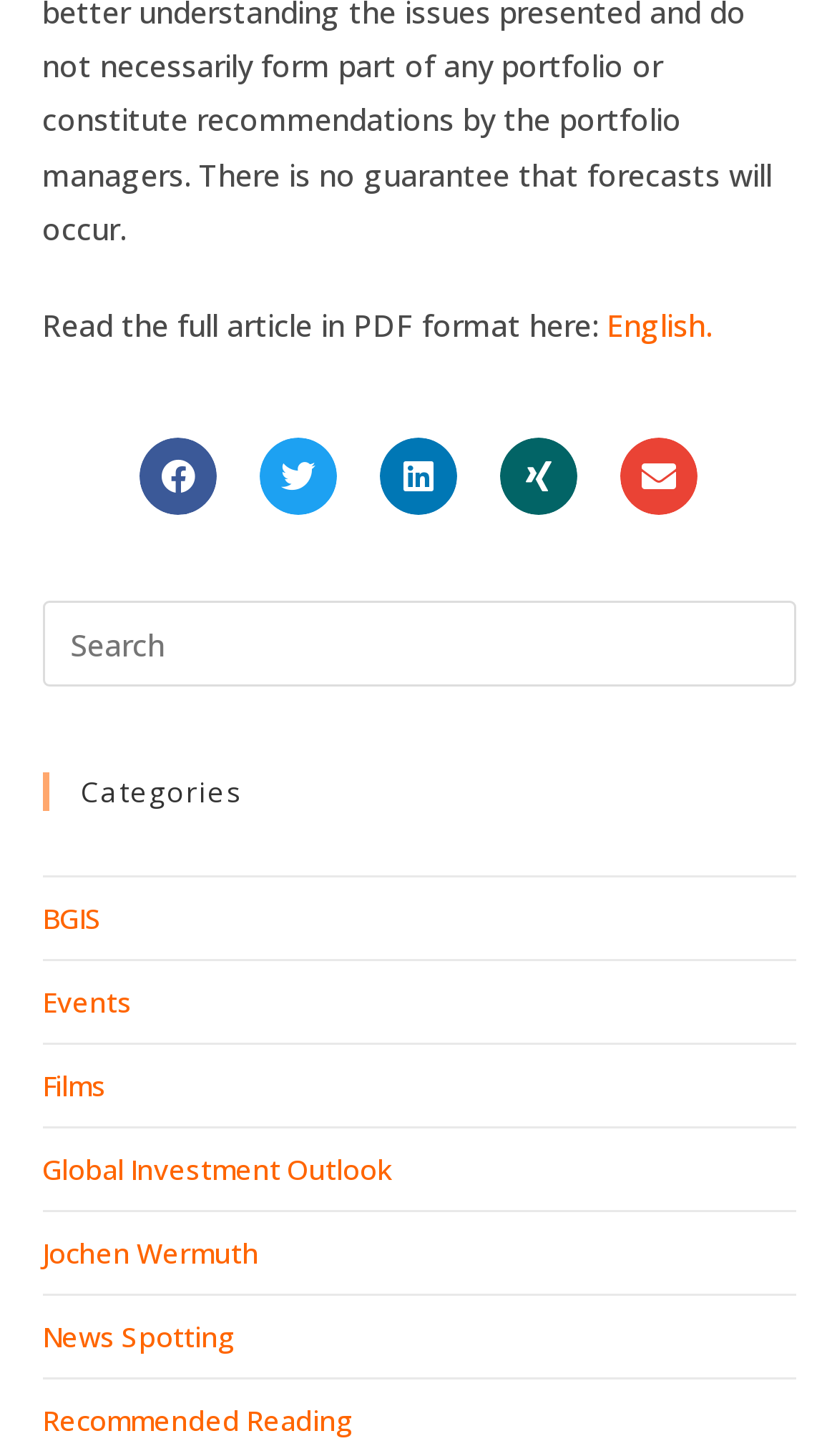Pinpoint the bounding box coordinates of the clickable element needed to complete the instruction: "Search this website". The coordinates should be provided as four float numbers between 0 and 1: [left, top, right, bottom].

[0.05, 0.413, 0.95, 0.472]